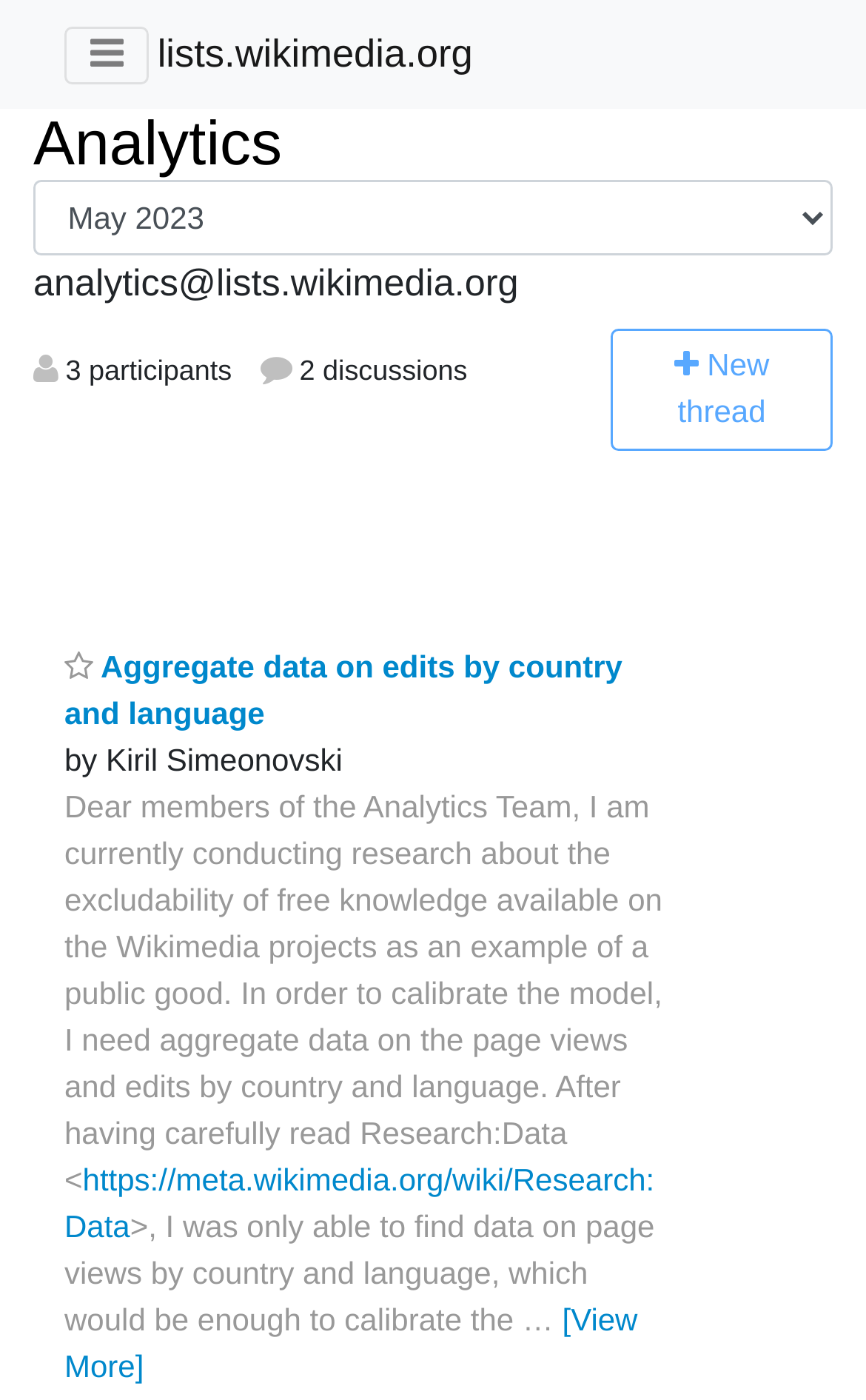Determine the bounding box coordinates of the clickable region to follow the instruction: "Click the View More link".

[0.074, 0.93, 0.736, 0.988]